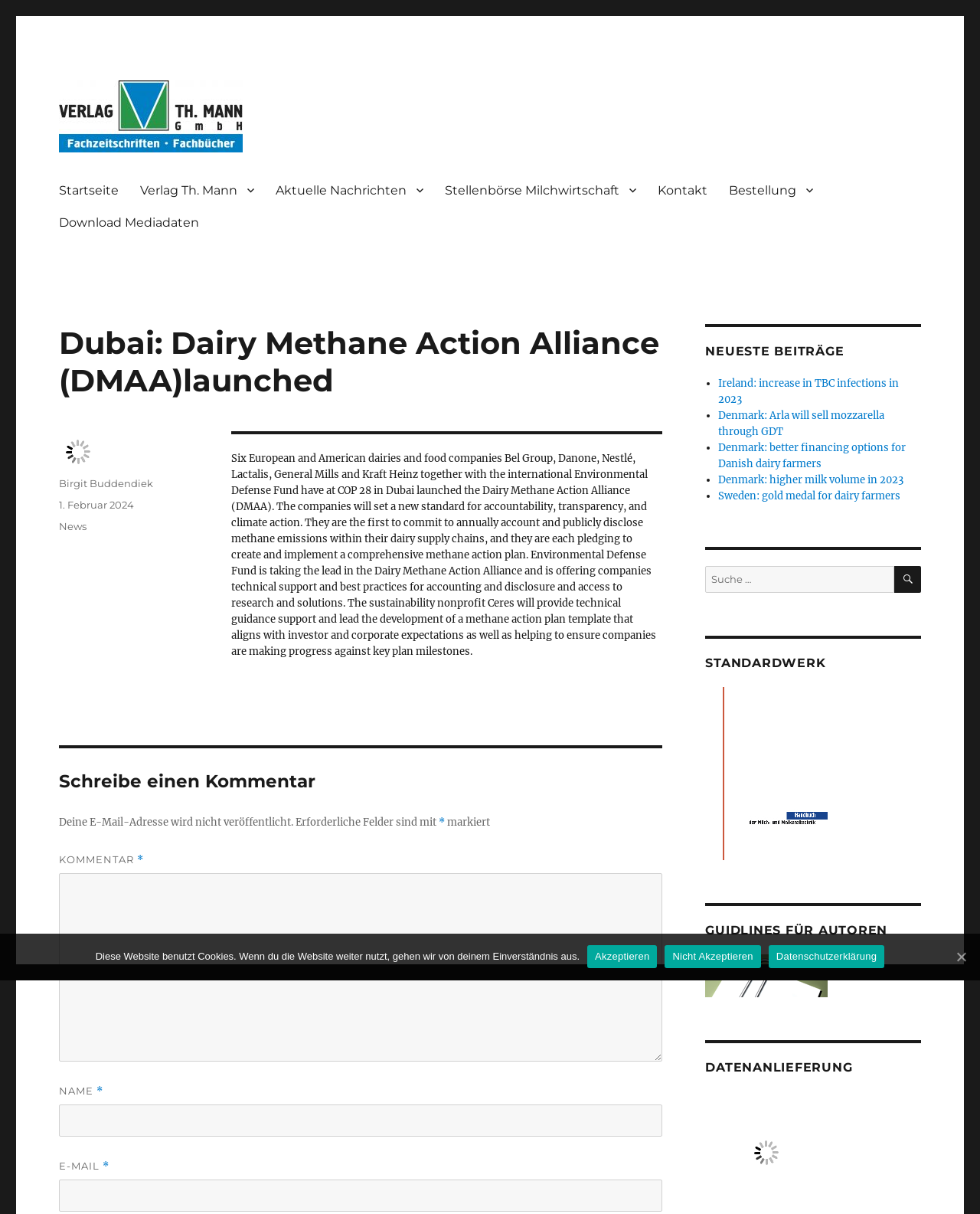Please identify the bounding box coordinates of the area that needs to be clicked to fulfill the following instruction: "Read the latest news."

[0.72, 0.283, 0.94, 0.296]